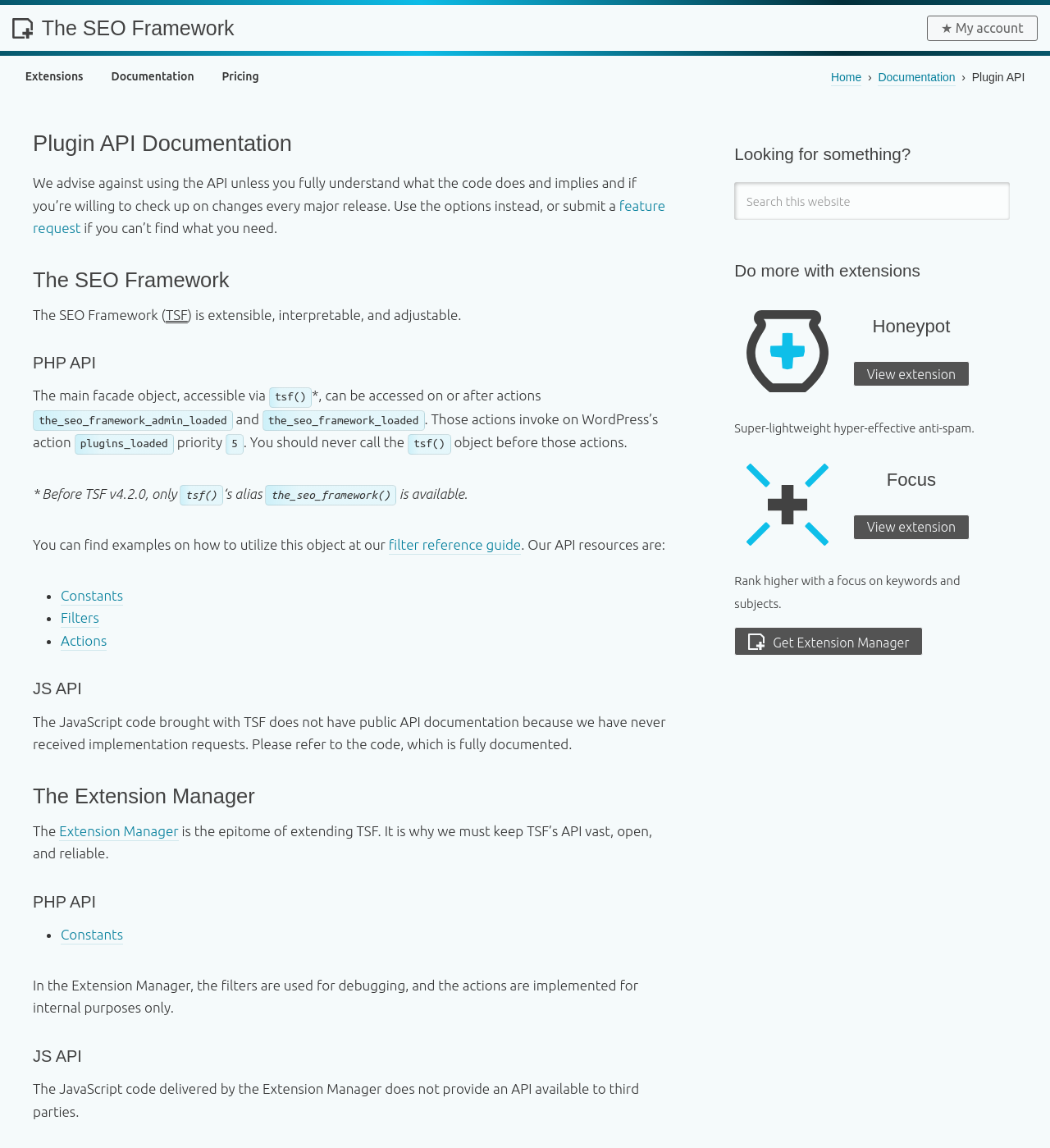What is the purpose of the Extension Manager?
Please provide an in-depth and detailed response to the question.

The purpose of the Extension Manager can be inferred from the text on the page, which states that it is 'the epitome of extending TSF'. This suggests that the Extension Manager is a tool for extending the functionality of The SEO Framework.